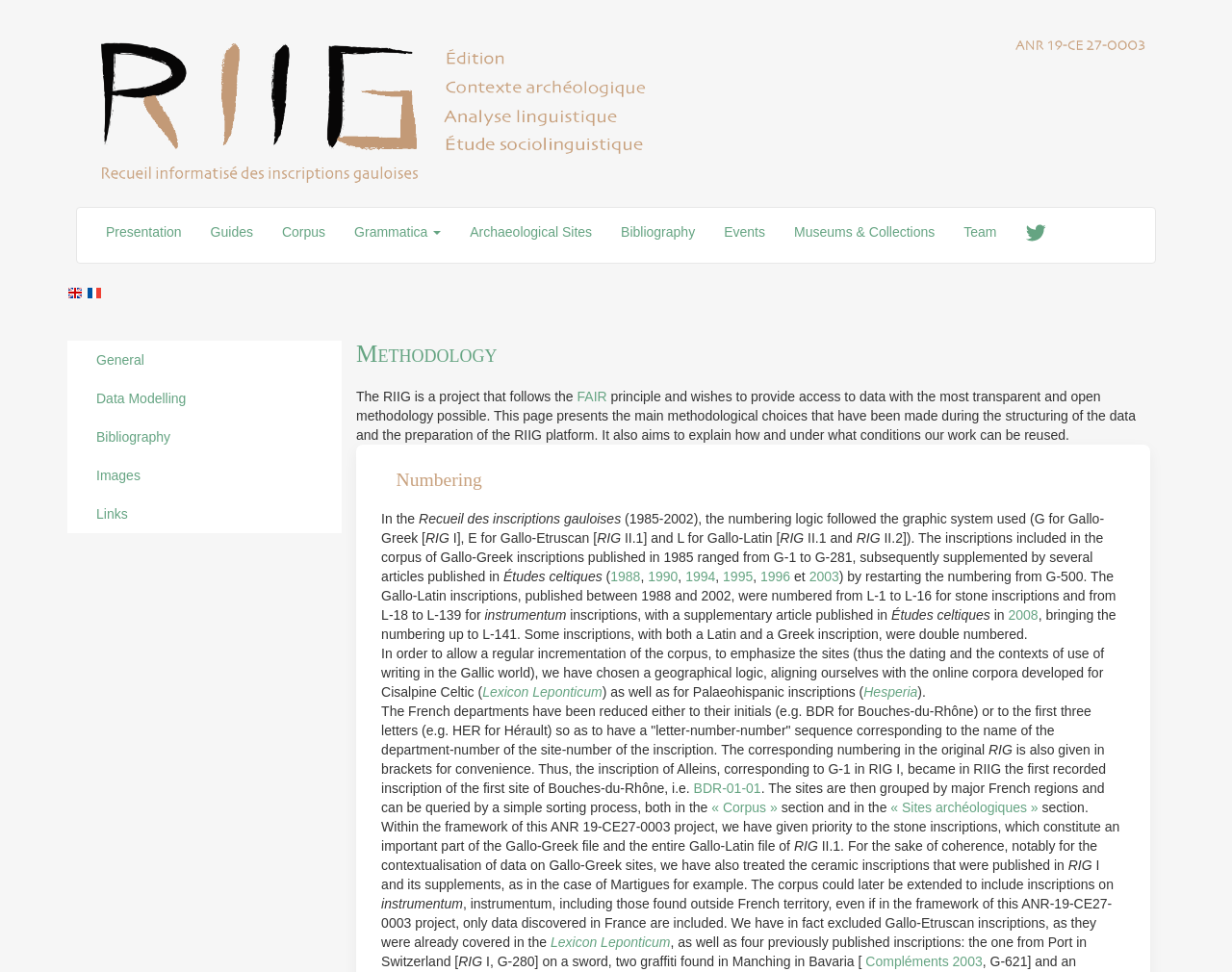Please identify the bounding box coordinates of the clickable element to fulfill the following instruction: "Follow the 'FAIR' principle link". The coordinates should be four float numbers between 0 and 1, i.e., [left, top, right, bottom].

[0.468, 0.4, 0.493, 0.416]